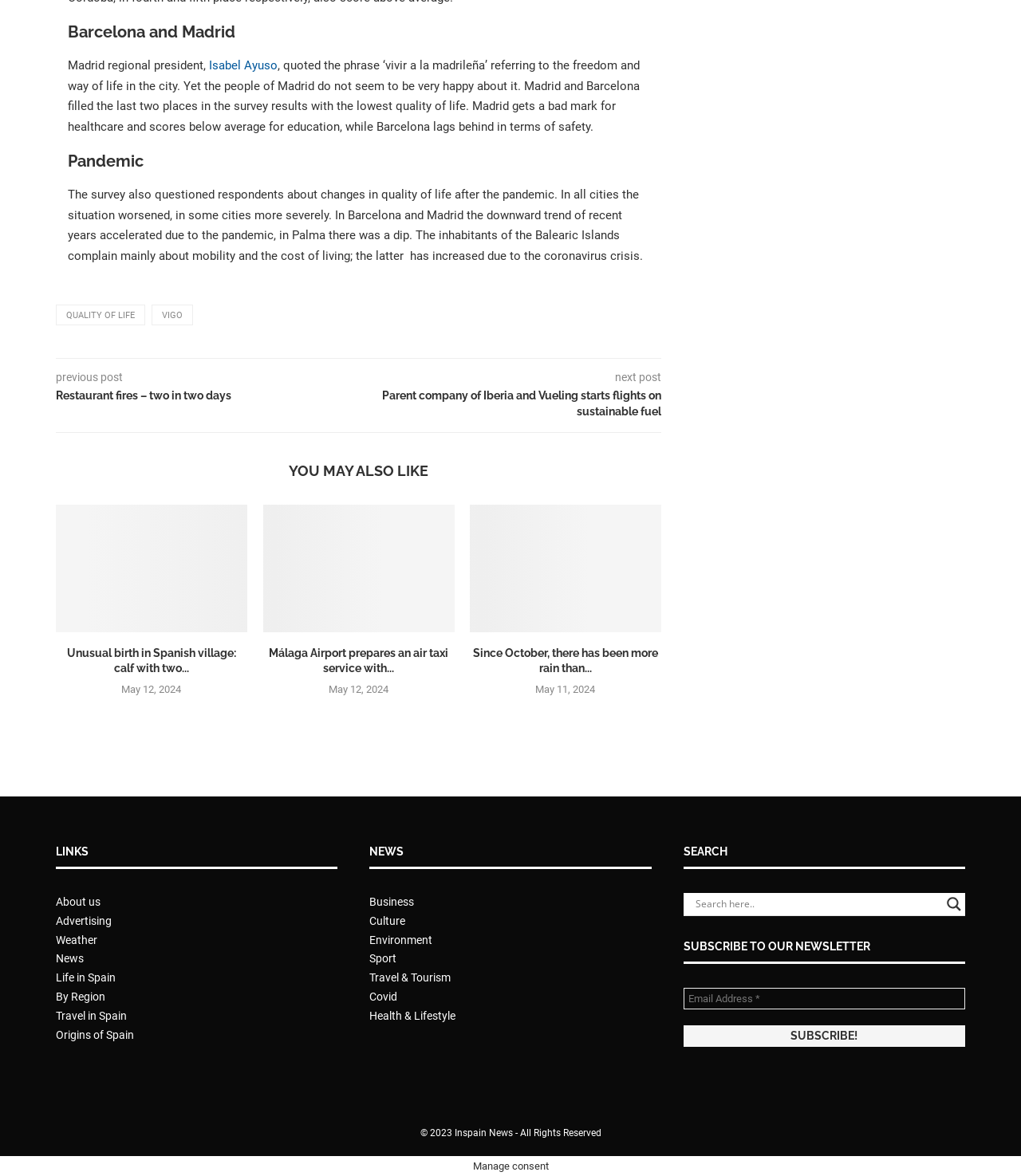Please respond to the question using a single word or phrase:
What is the phrase mentioned in the first paragraph?

vivir a la madrileña